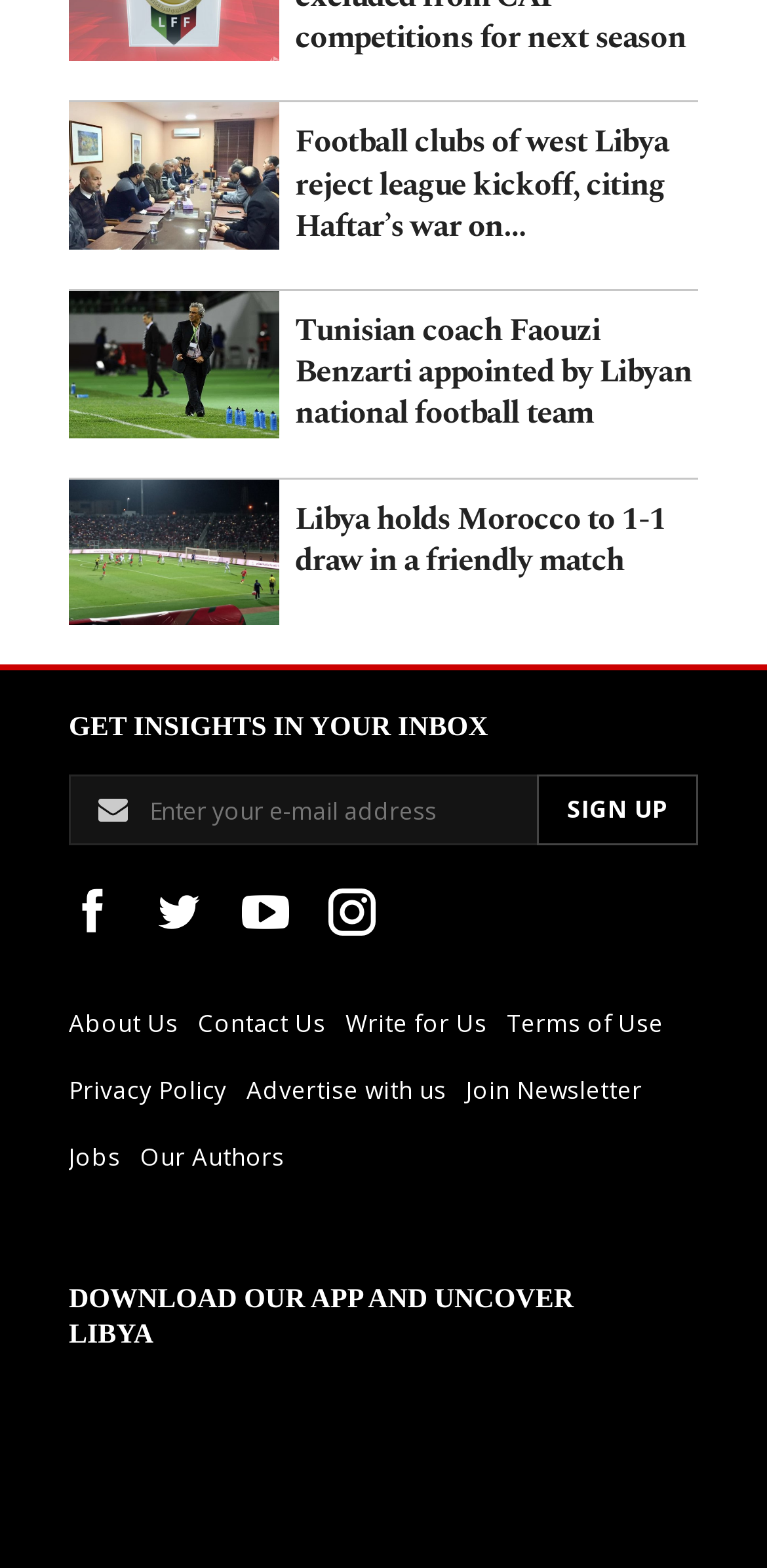Locate the bounding box coordinates of the clickable region to complete the following instruction: "Learn about Libyan national football team."

[0.385, 0.195, 0.902, 0.279]